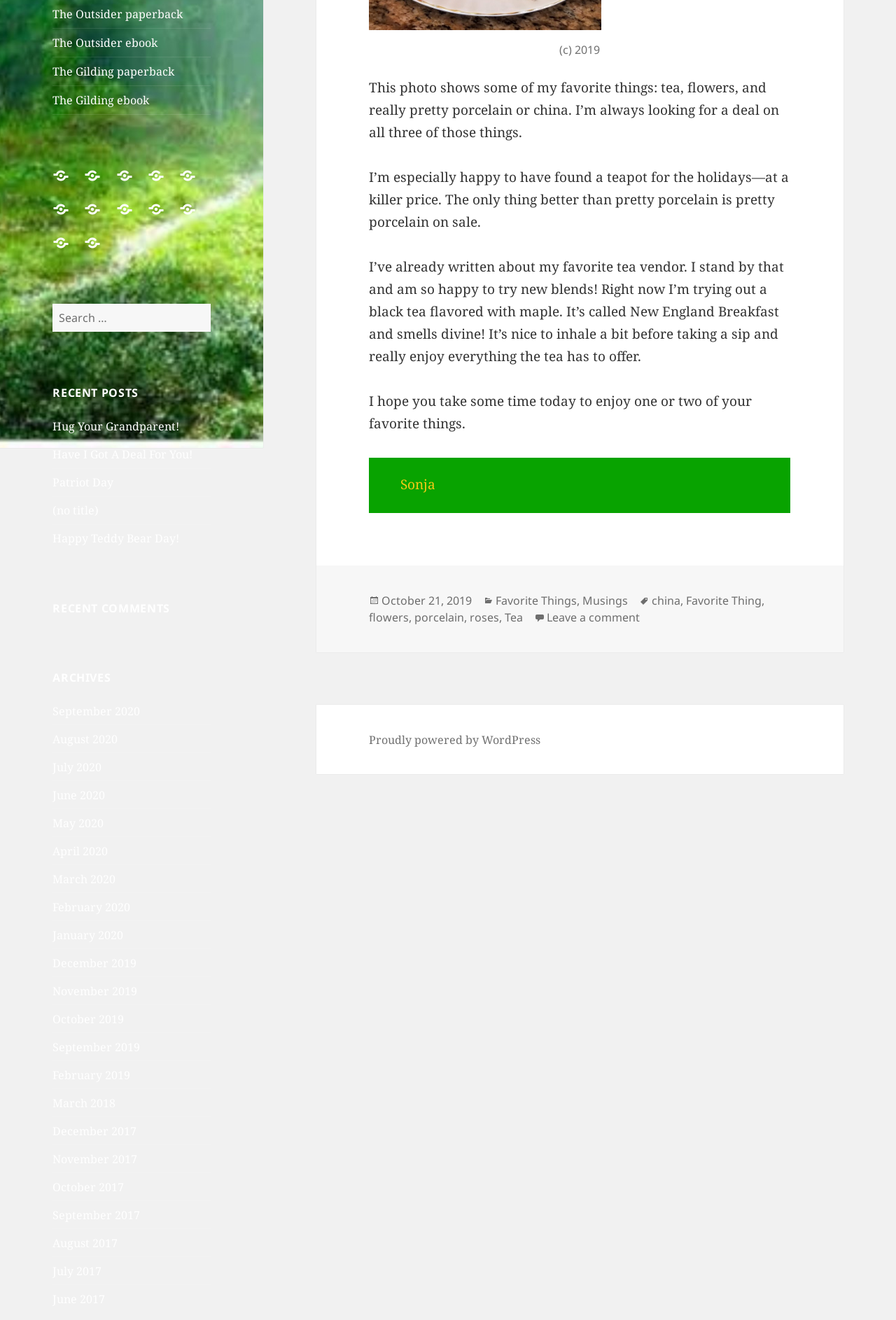Given the element description, predict the bounding box coordinates in the format (top-left x, top-left y, bottom-right x, bottom-right y). Make sure all values are between 0 and 1. Here is the element description: October 21, 2019October 24, 2019

[0.426, 0.449, 0.527, 0.461]